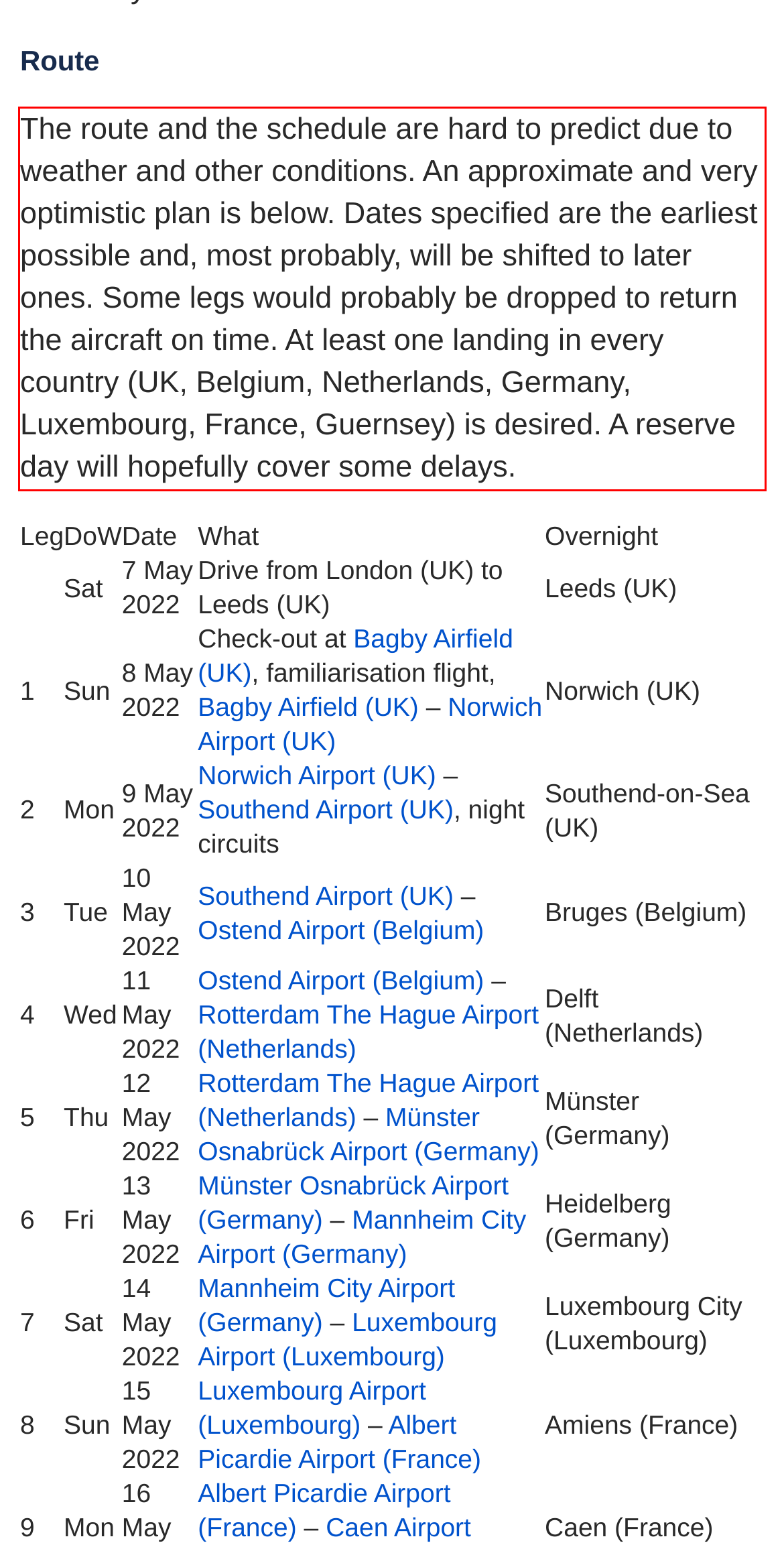You are given a screenshot showing a webpage with a red bounding box. Perform OCR to capture the text within the red bounding box.

The route and the schedule are hard to predict due to weather and other conditions. An approximate and very optimistic plan is below. Dates specified are the earliest possible and, most probably, will be shifted to later ones. Some legs would probably be dropped to return the aircraft on time. At least one landing in every country (UK, Belgium, Netherlands, Germany, Luxembourg, France, Guernsey) is desired. A reserve day will hopefully cover some delays.